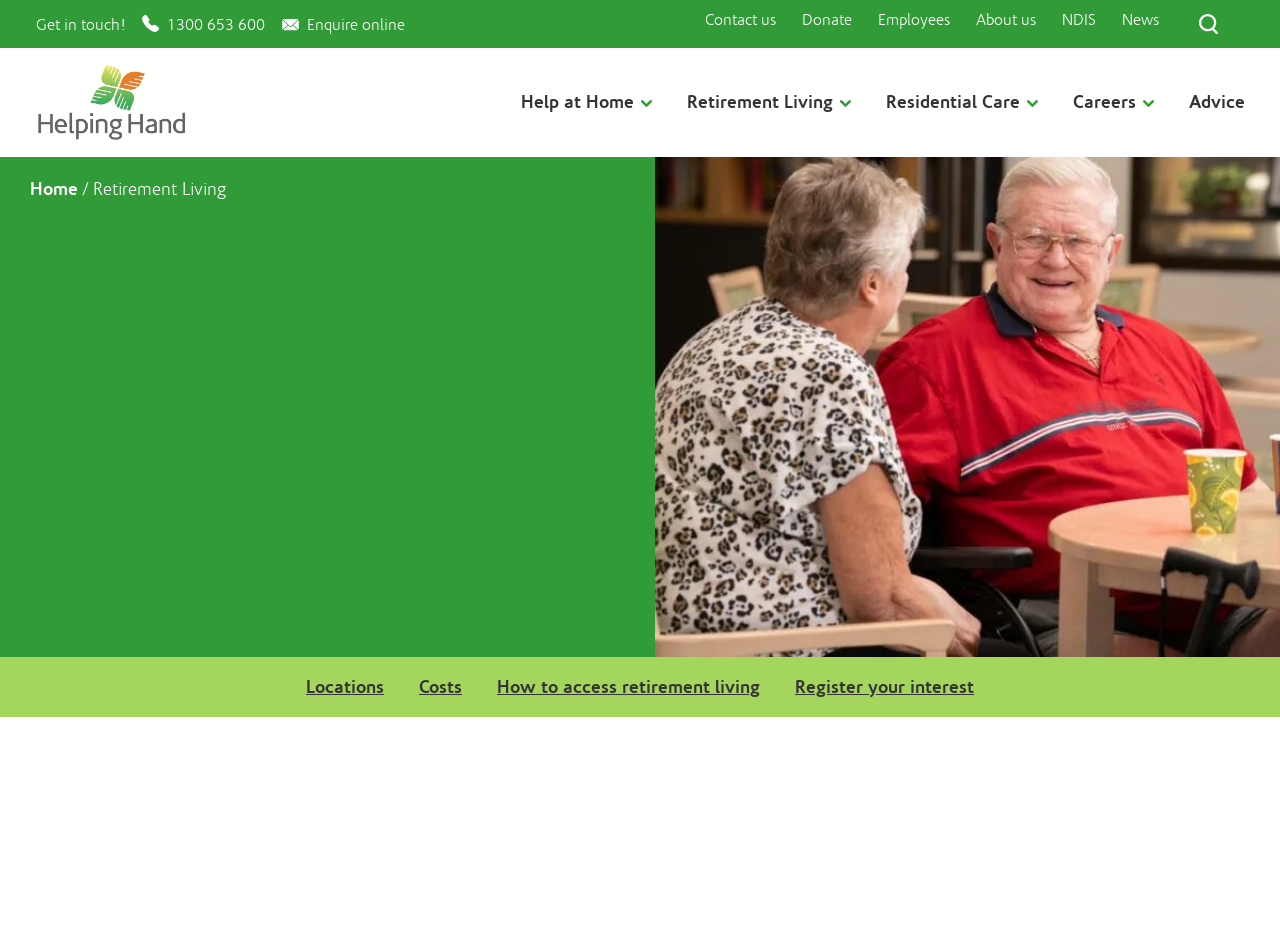Detail the features and information presented on the webpage.

The webpage is about retirement living options, specifically highlighting the benefits of enjoying independence, peace of mind, community, and more. At the top left corner, there is a navigation menu labeled "Contacts Menu" with options to get in touch, including a phone number and an online enquiry link. 

To the right of the "Contacts Menu", there is a logo of "Helping Hand" with a link to the organization's homepage. Below the logo, there are four rectangular buttons labeled "See Help at Home", "See Retirement Living", "See Residential Care", and "See Careers", which are evenly spaced and take up about half of the screen width.

On the top right corner, there is another navigation menu labeled "Toolbar Menu" with links to various pages, including "Contact us", "Donate", "Employees", "About us", "NDIS", and "News". The "News" link has a search button next to it.

Below the navigation menus, there is a heading that reads "Retirement Living" in large font, followed by a subheading that describes the benefits of retirement living. 

Further down the page, there are four links labeled "Locations", "Costs", "How to access retirement living", and "Register your interest", which are likely related to the retirement living options.